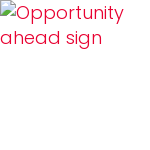Provide a comprehensive description of the image.

The image displays a sign that reads "Opportunity ahead," emphasizing a positive message about the future. This sign serves as a metaphorical reminder of the potential and possibilities that lie ahead, encouraging individuals to embrace opportunities as they come. It is part of a larger context that discusses personal growth, accountability, and the importance of setting goals. The visual representation complements textual advice aimed at motivating individuals, particularly teens, to recognize and seize advantageous moments in their lives.